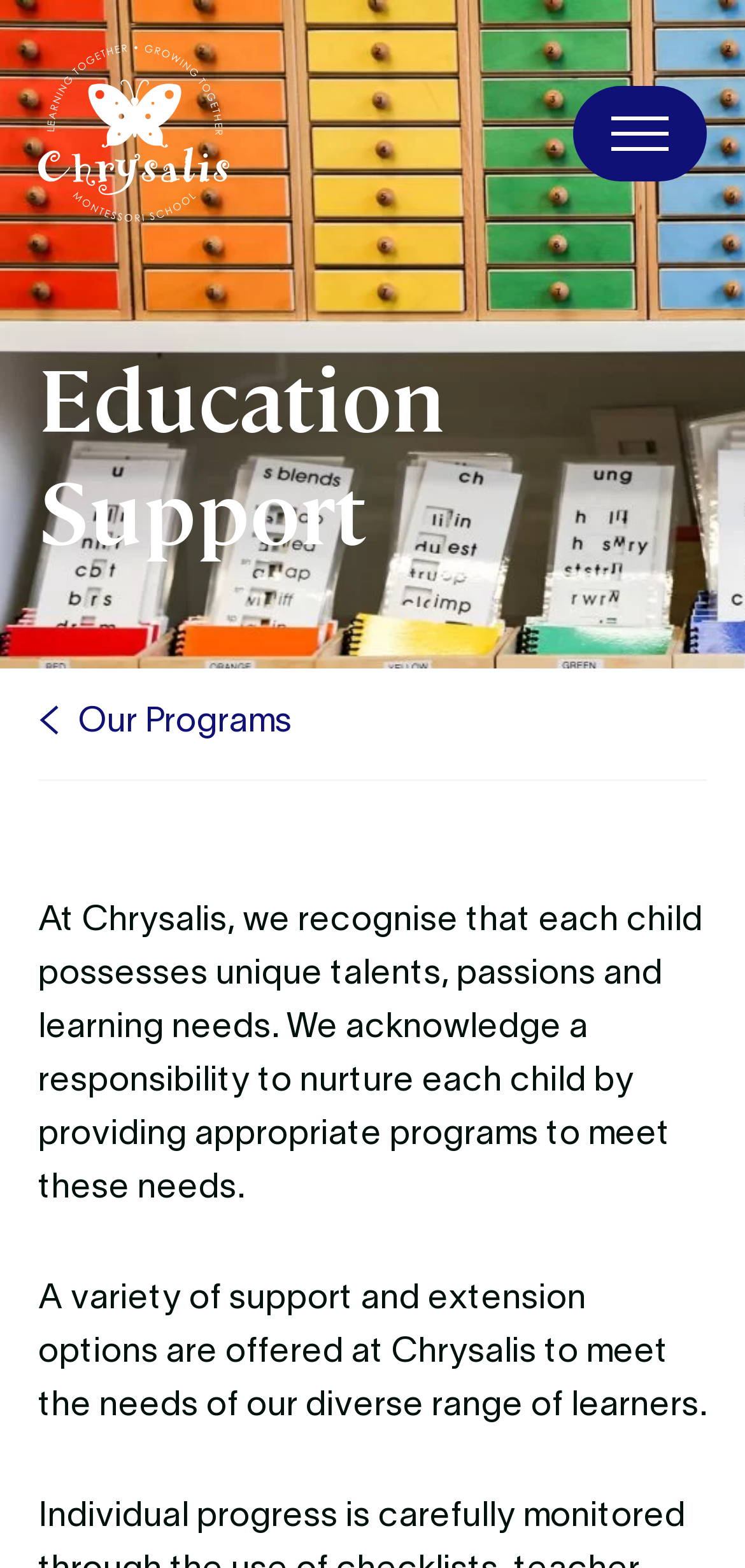Provide a comprehensive caption for the webpage.

The webpage is about Education Support at Chrysalis Montessori School Perth. At the top left corner, there is a logo image. Next to it, on the top right corner, is a toggle menu button. Below the logo, there is a heading that reads "Education Support". To the right of the heading, there is a small image. 

Underneath the heading, there is a link to "Our Programs" located at the top left of the main content area. A horizontal separator line is placed below the link, dividing the page into two sections. 

In the main content area, there are two paragraphs of text. The first paragraph explains that Chrysalis recognises each child's unique talents, passions, and learning needs, and acknowledges the responsibility to nurture each child by providing appropriate programs. The second paragraph describes the variety of support and extension options offered at Chrysalis to meet the needs of their diverse range of learners.